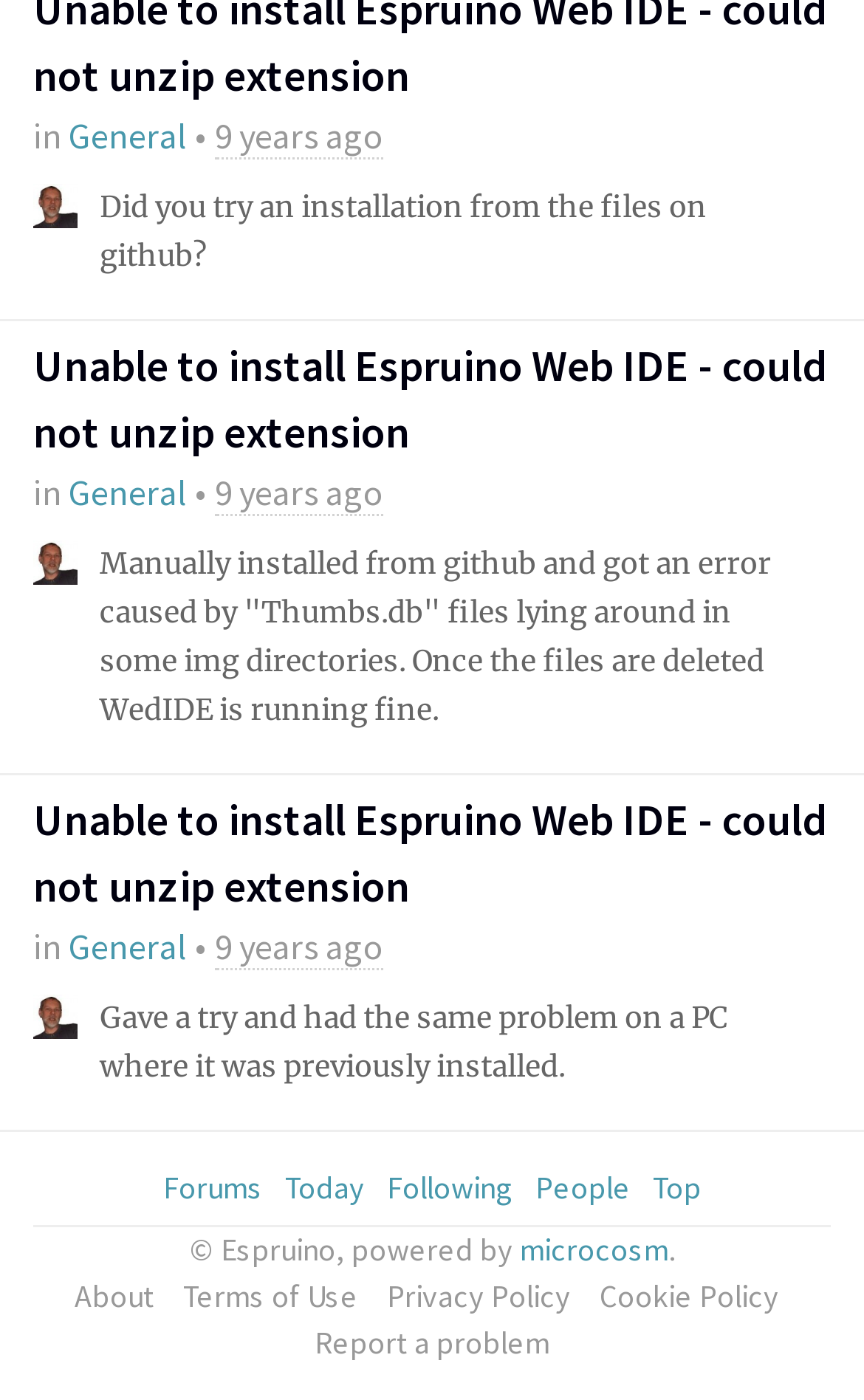Please provide the bounding box coordinates for the element that needs to be clicked to perform the following instruction: "view the latest articles". The coordinates should be given as four float numbers between 0 and 1, i.e., [left, top, right, bottom].

None